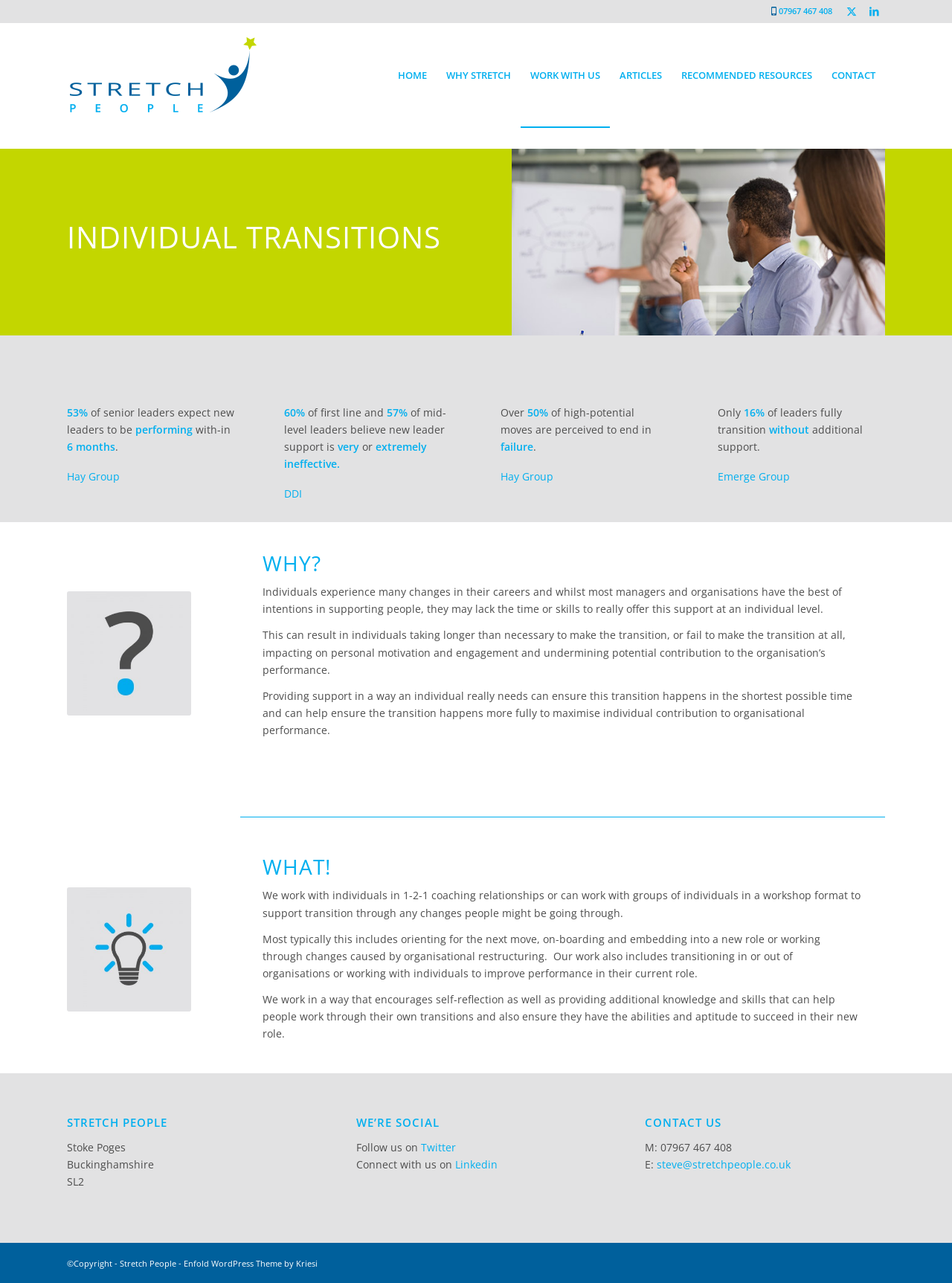Given the element description Enfold WordPress Theme by Kriesi, identify the bounding box coordinates for the UI element on the webpage screenshot. The format should be (top-left x, top-left y, bottom-right x, bottom-right y), with values between 0 and 1.

[0.193, 0.98, 0.334, 0.989]